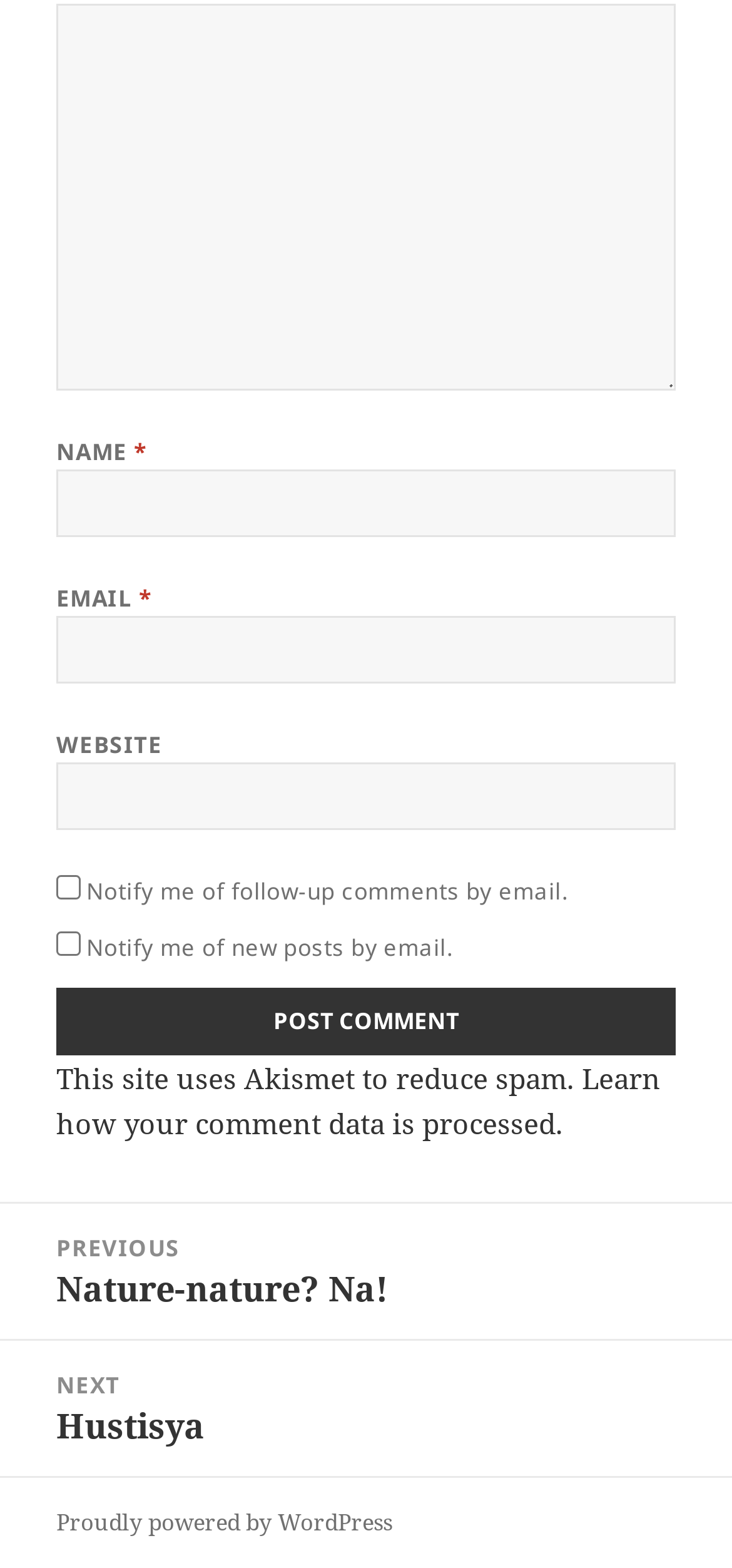What is the navigation section at the bottom of the page for?
Use the image to give a comprehensive and detailed response to the question.

The navigation section at the bottom of the page contains links to 'Previous post' and 'Next post', which suggests that it allows users to navigate between different posts on the website.